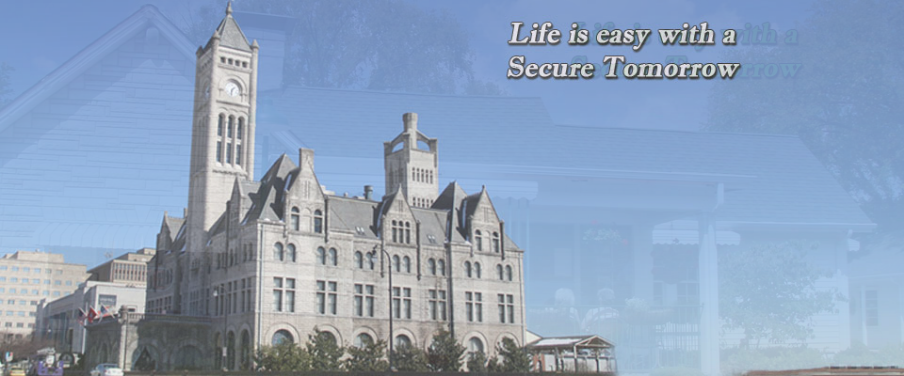What is the message conveyed by the motivational phrase?
Analyze the image and deliver a detailed answer to the question.

The motivational phrase 'Life is easy with a Secure Tomorrow' overlaying the image suggests a focus on stability and assurance, likely relating to the mission of the organization associated with the building. This phrase conveys a message of security and reliability in services offered, aligning with the ethos of the entity it represents.